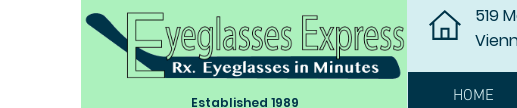In what year was Eyeglasses Express established?
Refer to the image and give a detailed response to the question.

The establishment year is mentioned below the logo, which highlights the company's long-standing presence in the eyewear industry, suggesting a level of experience and trustworthiness.